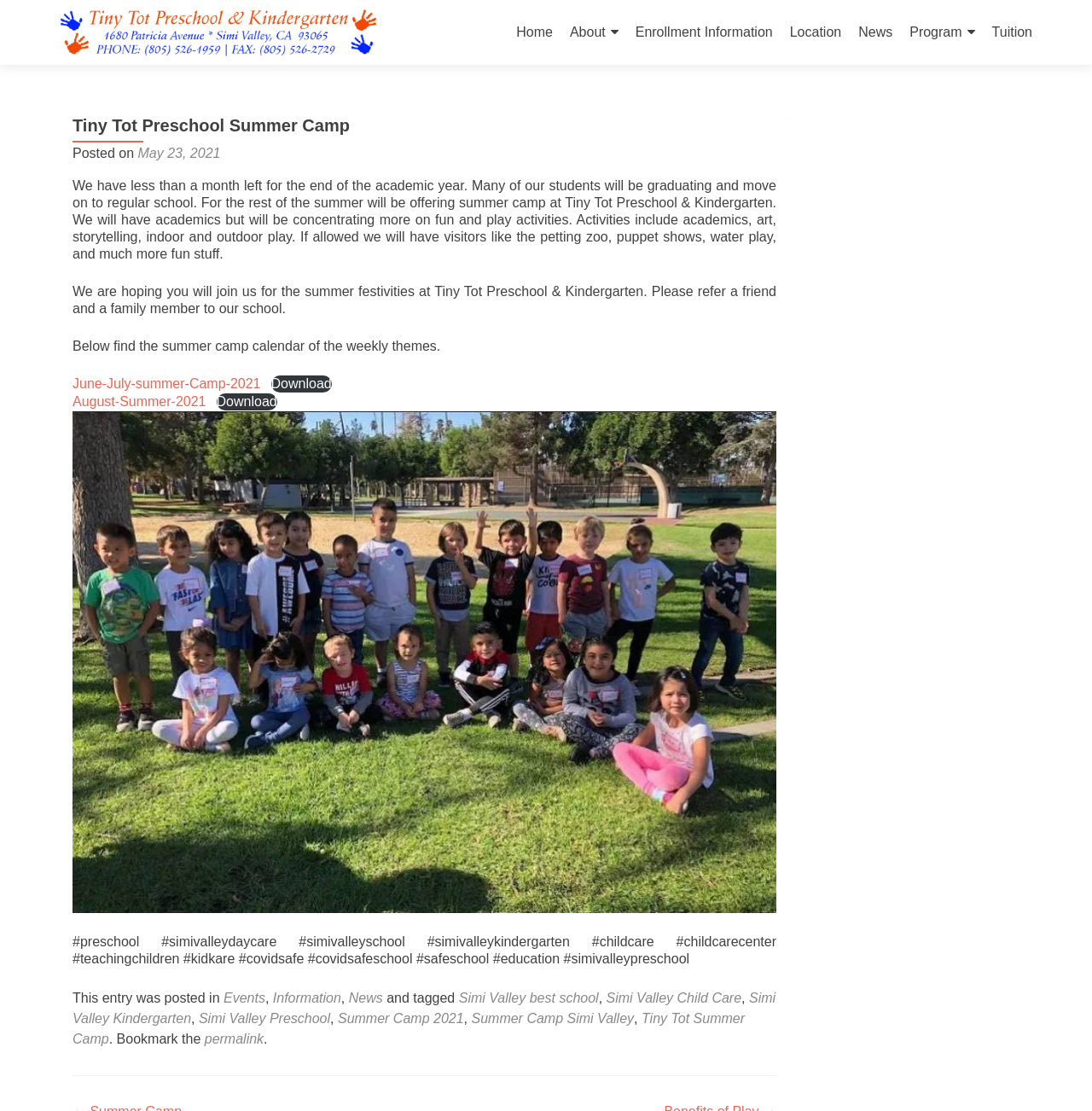What is the focus of the summer camp activities?
Can you provide an in-depth and detailed response to the question?

According to the article, the summer camp will have academics, but the focus will be on 'fun and play activities'. This implies that the primary emphasis of the summer camp will be on recreational and enjoyable activities rather than purely academic pursuits.